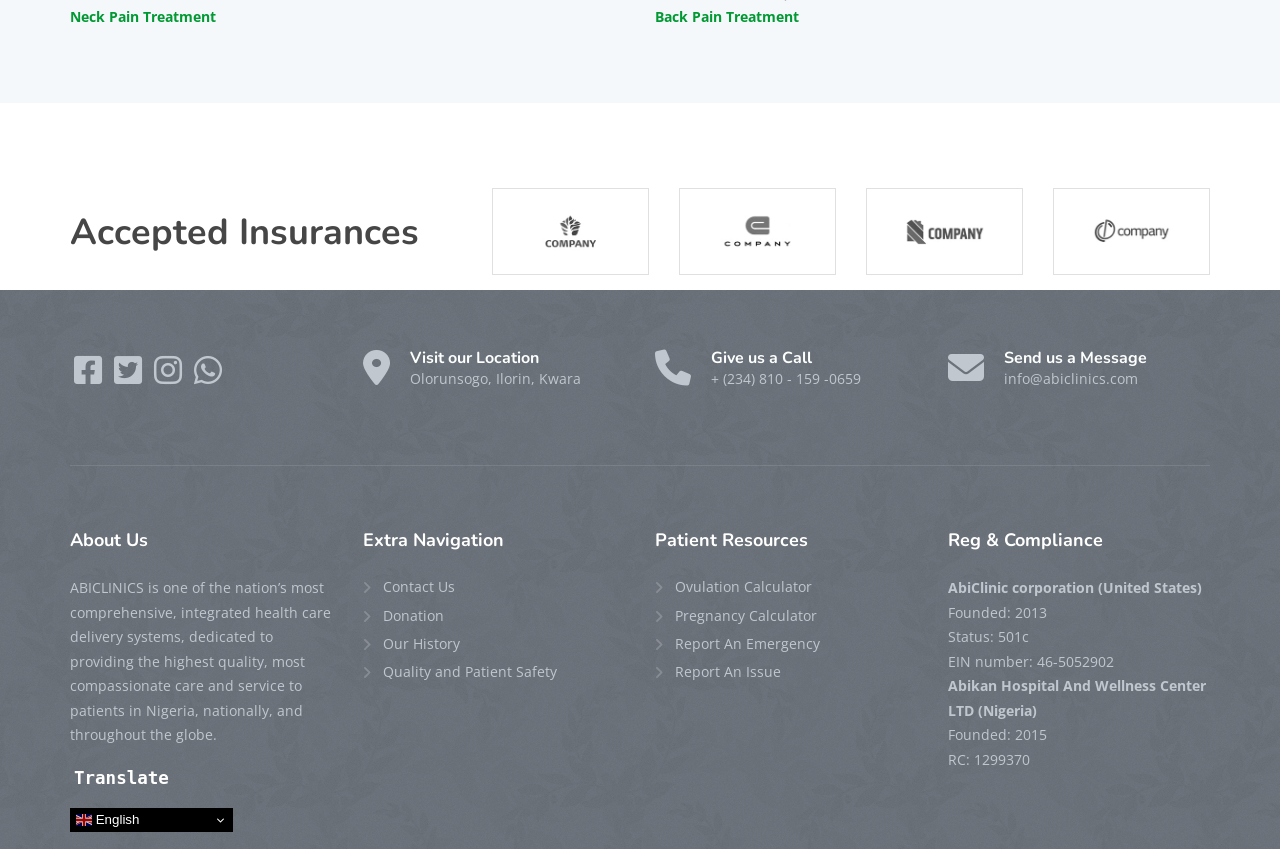Answer the following in one word or a short phrase: 
What is the name of the doctor?

Kemi Akintoye